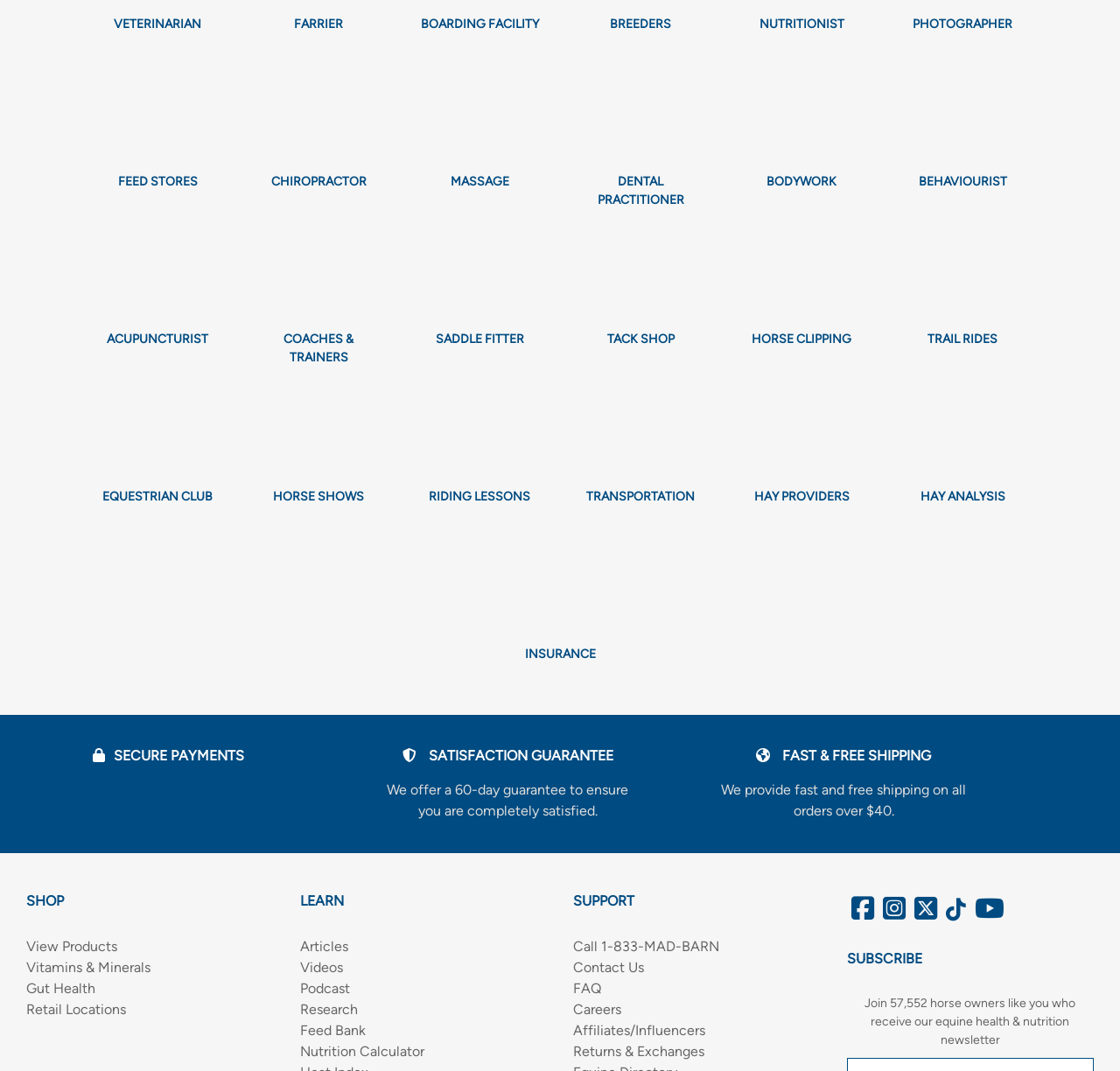Please identify the bounding box coordinates of the element that needs to be clicked to execute the following command: "Learn about Articles". Provide the bounding box using four float numbers between 0 and 1, formatted as [left, top, right, bottom].

[0.268, 0.874, 0.488, 0.894]